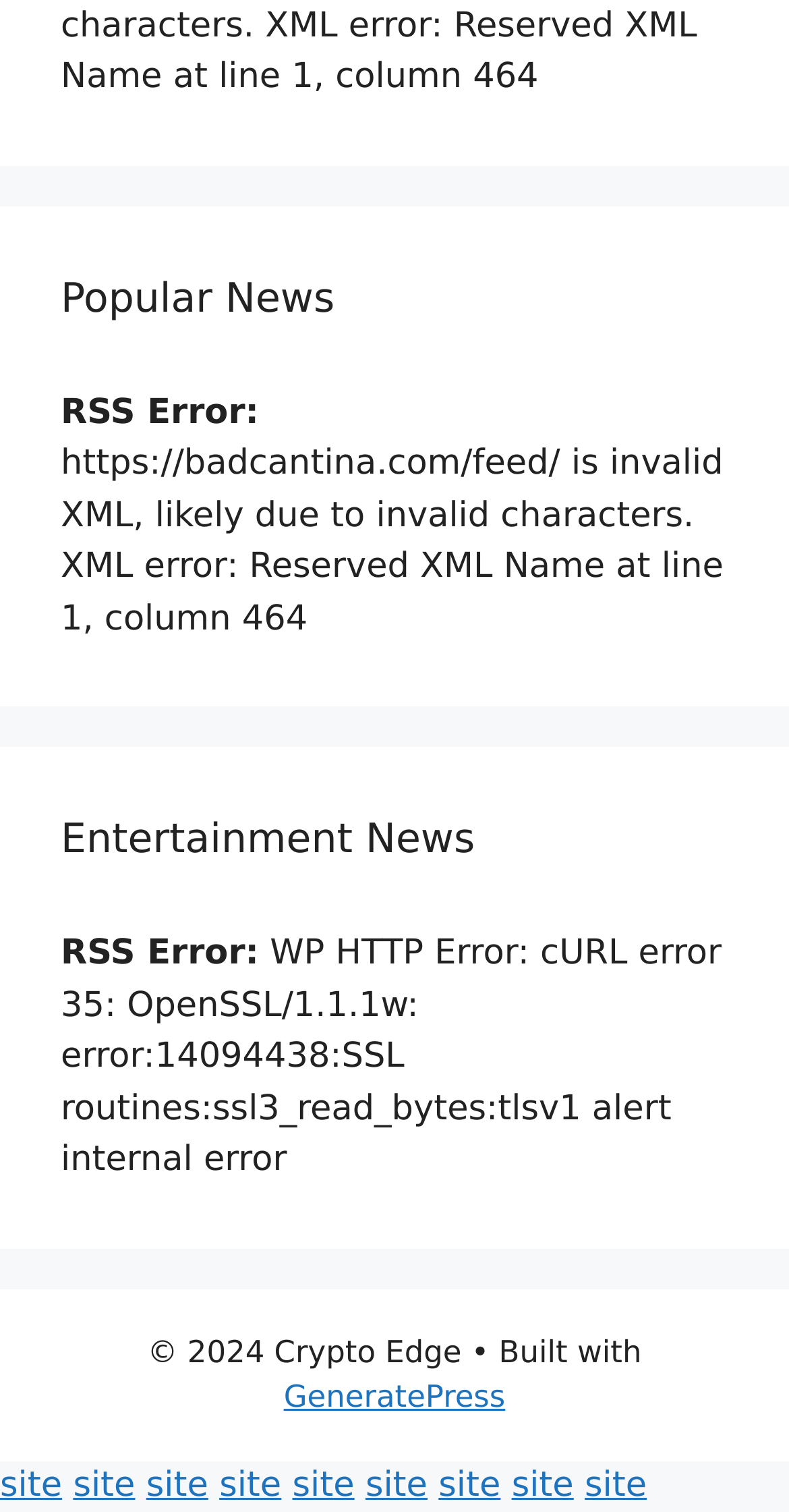Show the bounding box coordinates of the element that should be clicked to complete the task: "visit GeneratePress".

[0.36, 0.912, 0.64, 0.936]